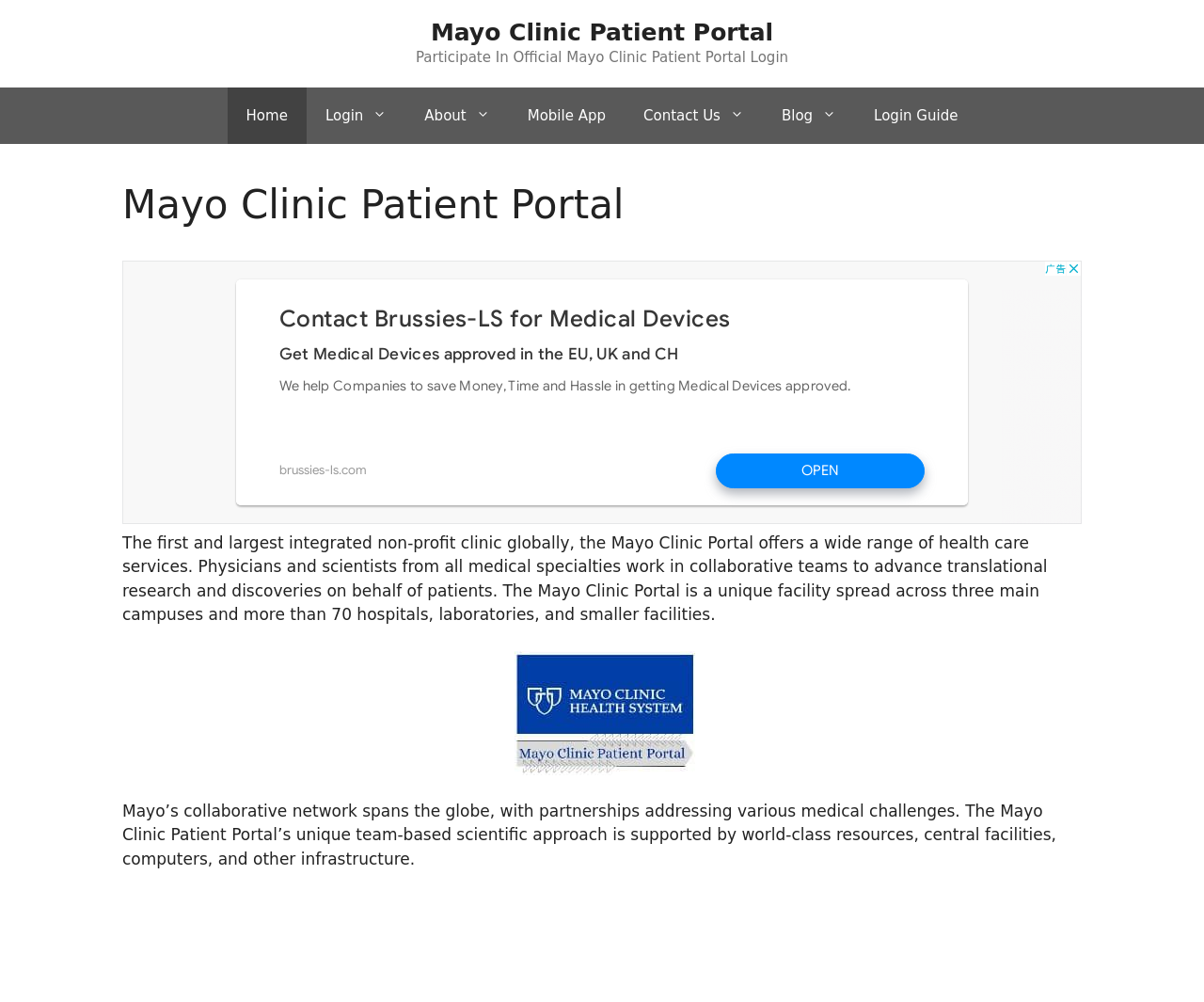Respond concisely with one word or phrase to the following query:
Is there an image on the webpage?

Yes